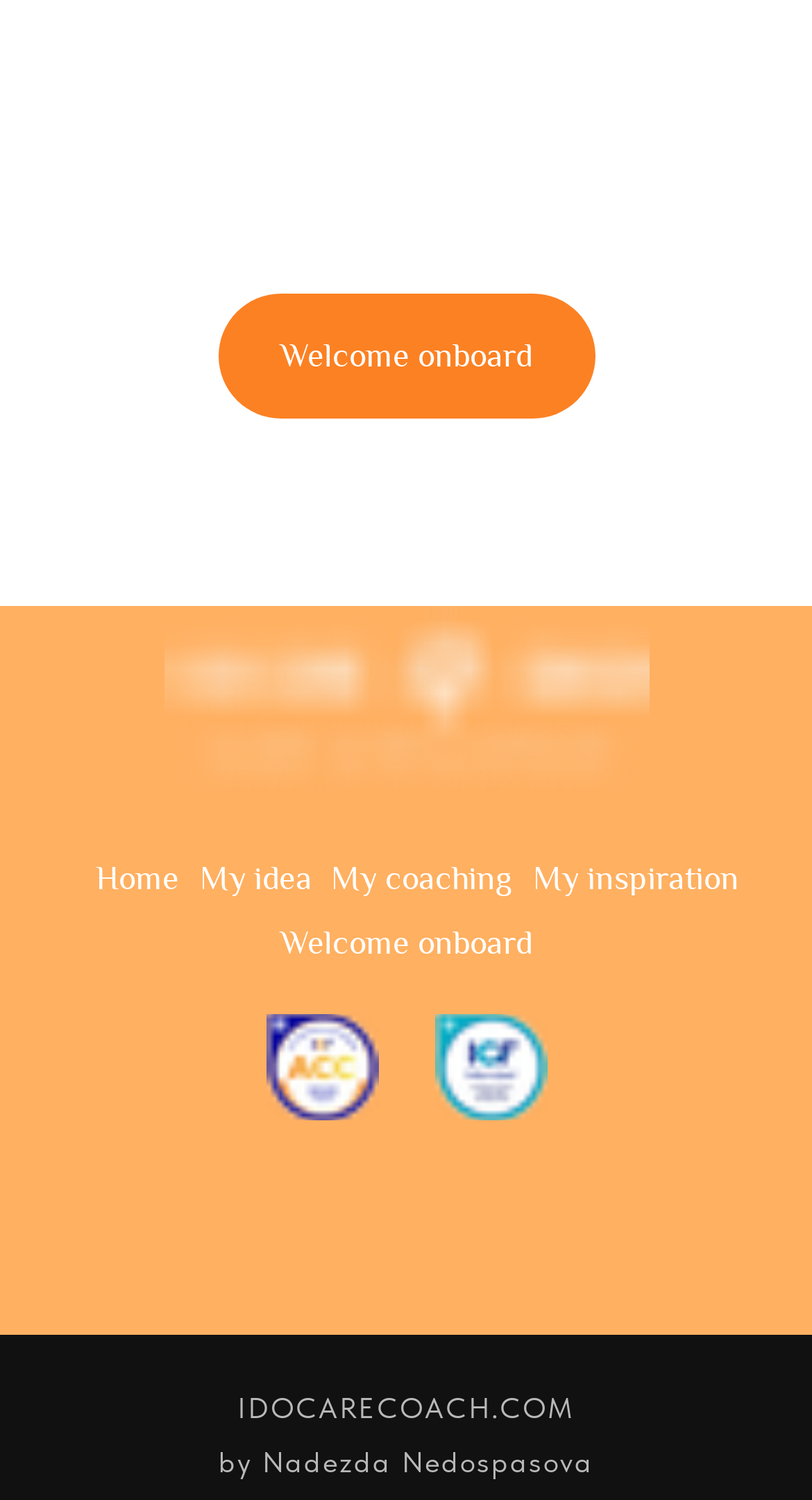Provide your answer in one word or a succinct phrase for the question: 
Are there any empty links on the webpage?

Yes